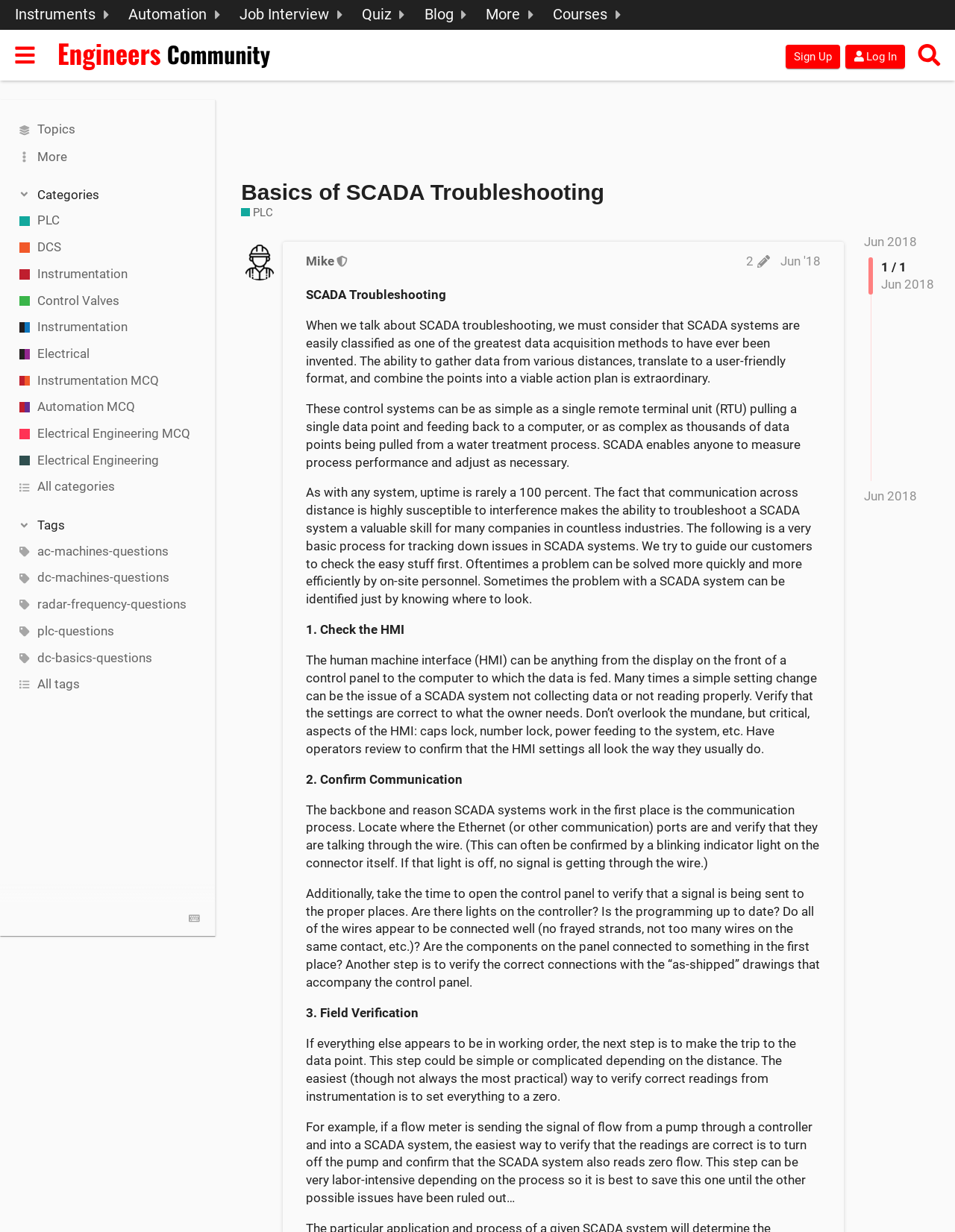Please mark the clickable region by giving the bounding box coordinates needed to complete this instruction: "Click on the 'PLC' link".

[0.0, 0.169, 0.225, 0.19]